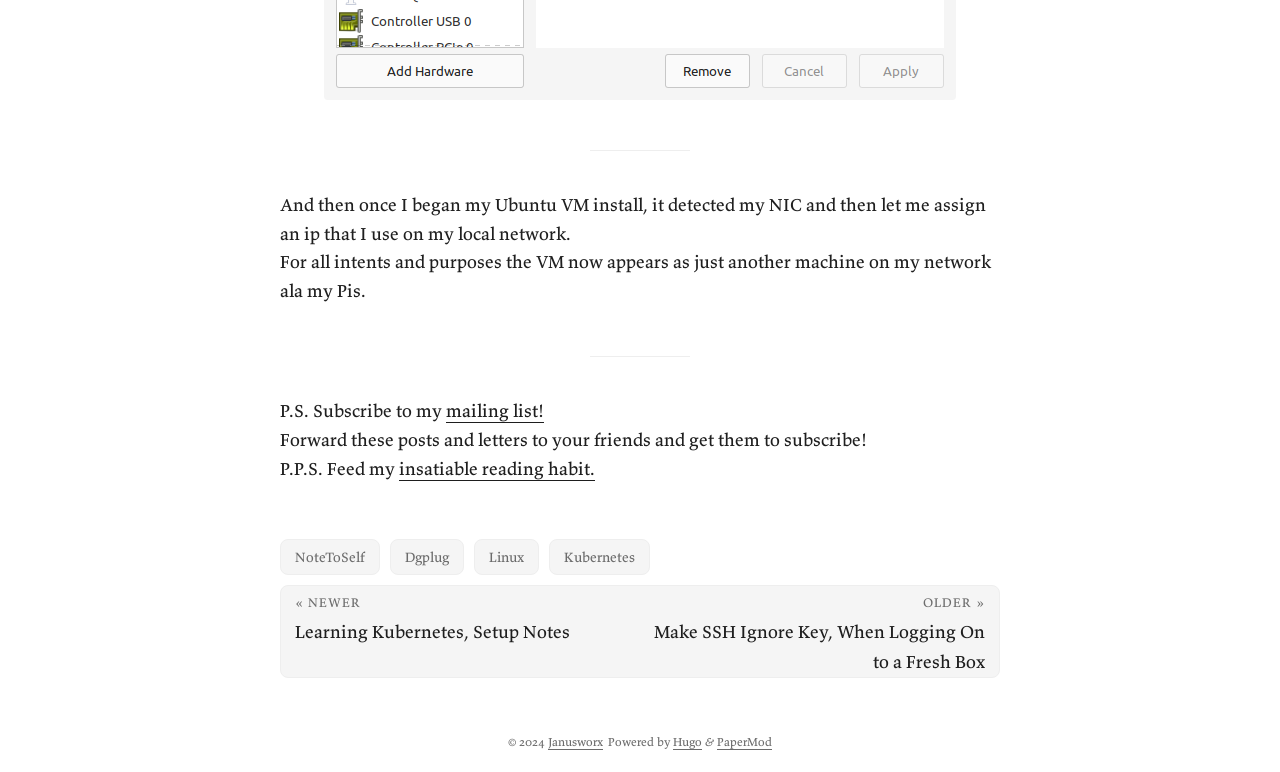What is the name of the website's footer section?
Using the visual information, respond with a single word or phrase.

FooterAsNonLandmark